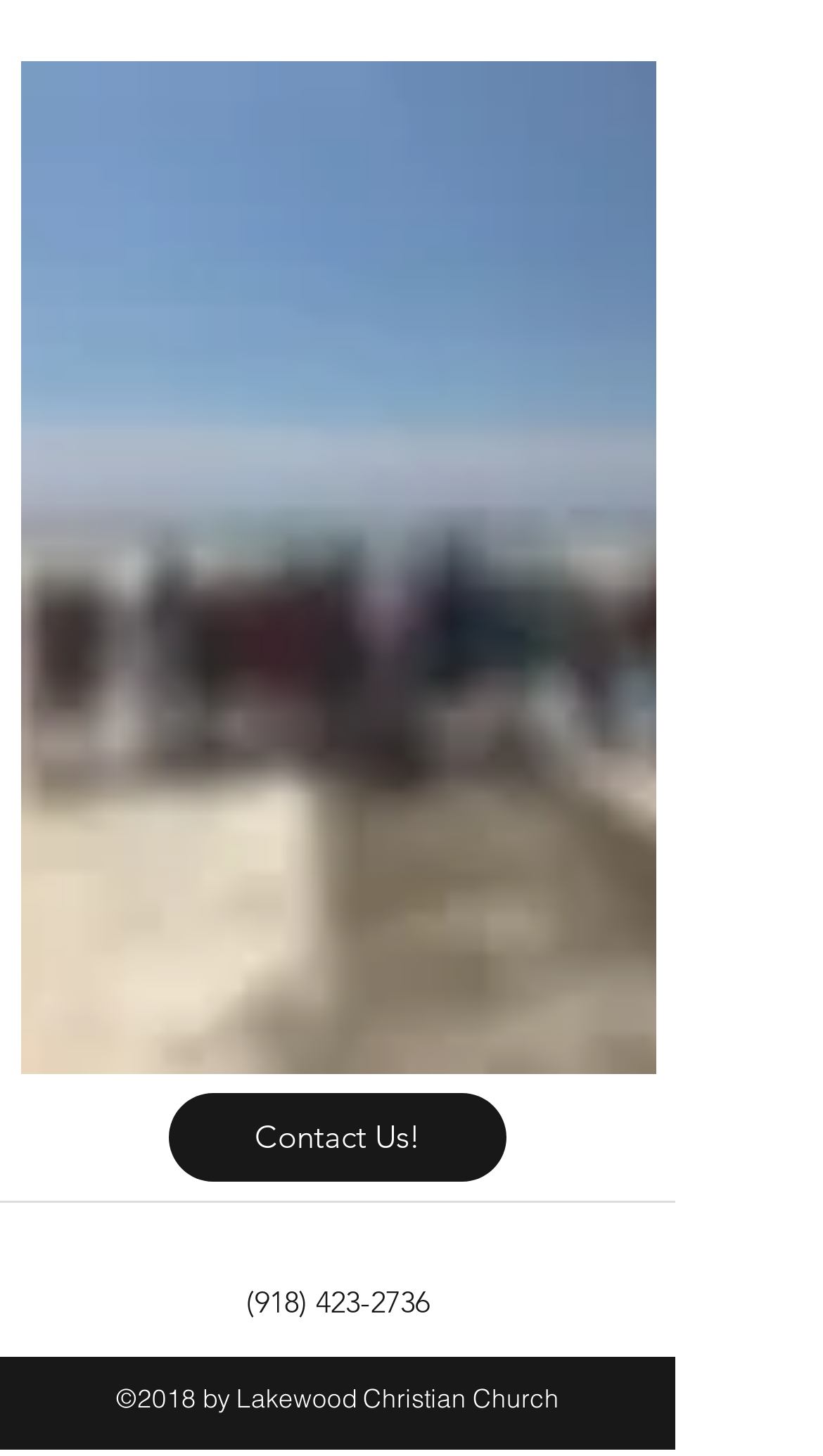Locate the bounding box of the UI element described in the following text: "Contact Us!".

[0.205, 0.75, 0.615, 0.811]